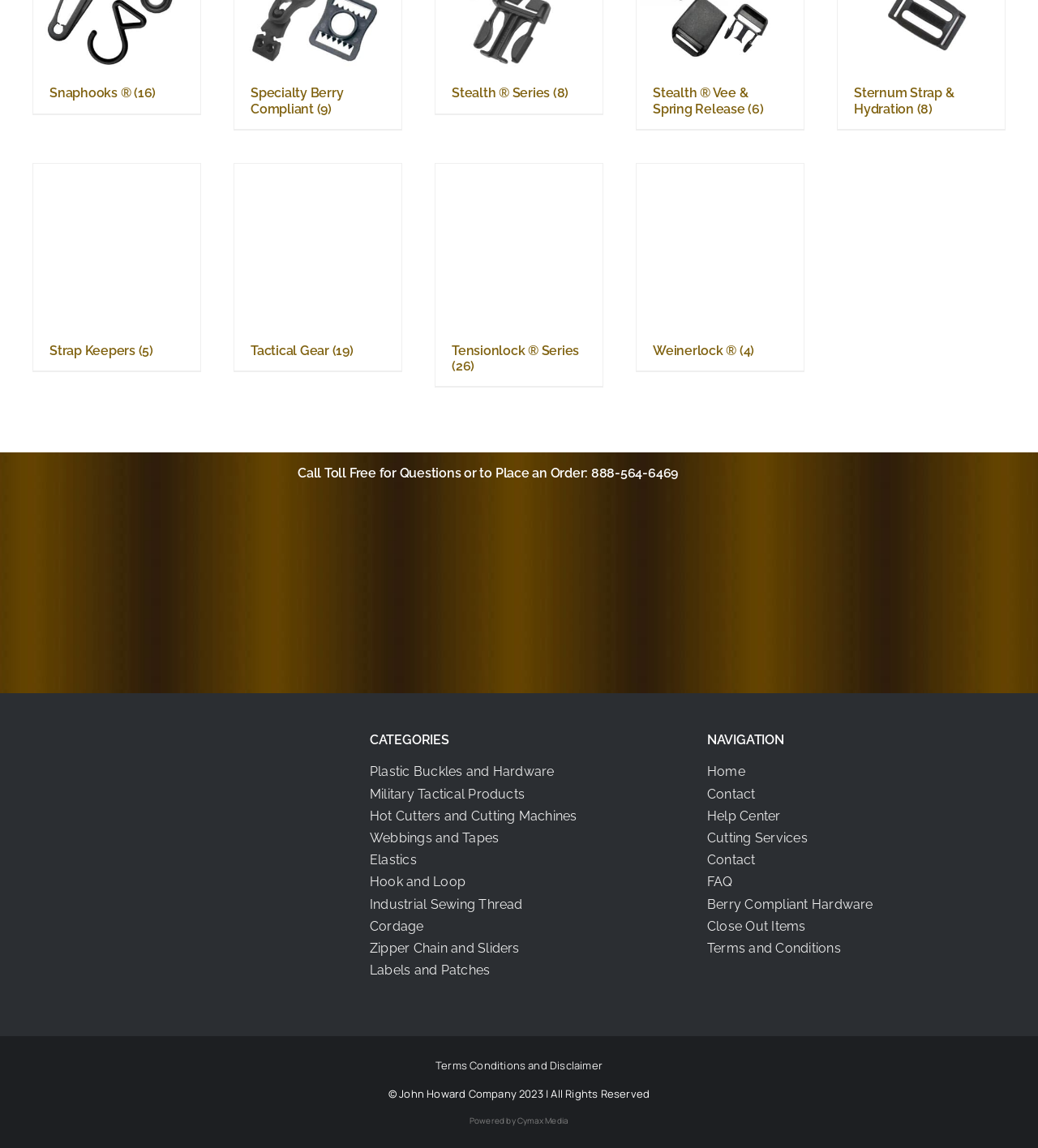Use a single word or phrase to answer this question: 
What is the name of the company that powers this website?

Cymax Media